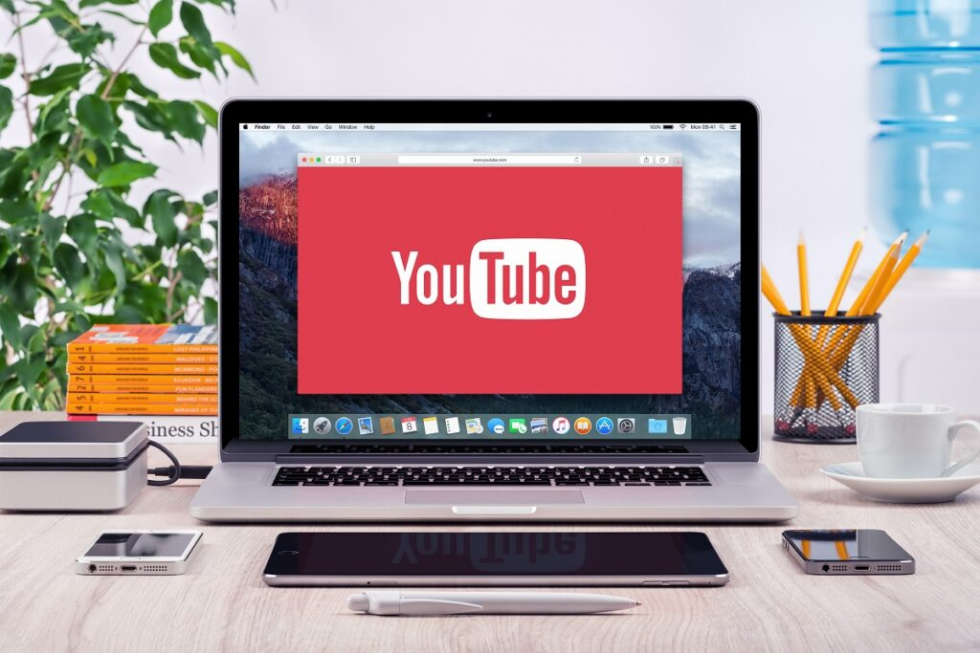Offer an in-depth caption for the image presented.

The image depicts a sleek, modern laptop displaying the iconic red YouTube logo prominently on its screen, symbolizing the platform's role as a vital resource for learning digital art techniques. Surrounding the laptop is a well-organized workspace adorned with a variety of tools and materials, illustrating an environment conducive to creativity and productivity. 

To the left, a stack of neatly arranged books signifies a commitment to education and skill development, while a stylish pen and a smartphone in the foreground reflect the integration of technology in contemporary learning. Additionally, a cup and a pencil holder filled with vibrant yellow pencils add a touch of warmth and liveliness to the workspace. This setup exemplifies how online platforms like YouTube can significantly enhance one's journey in mastering digital art, offering accessible tutorials and guidance for all skill levels.